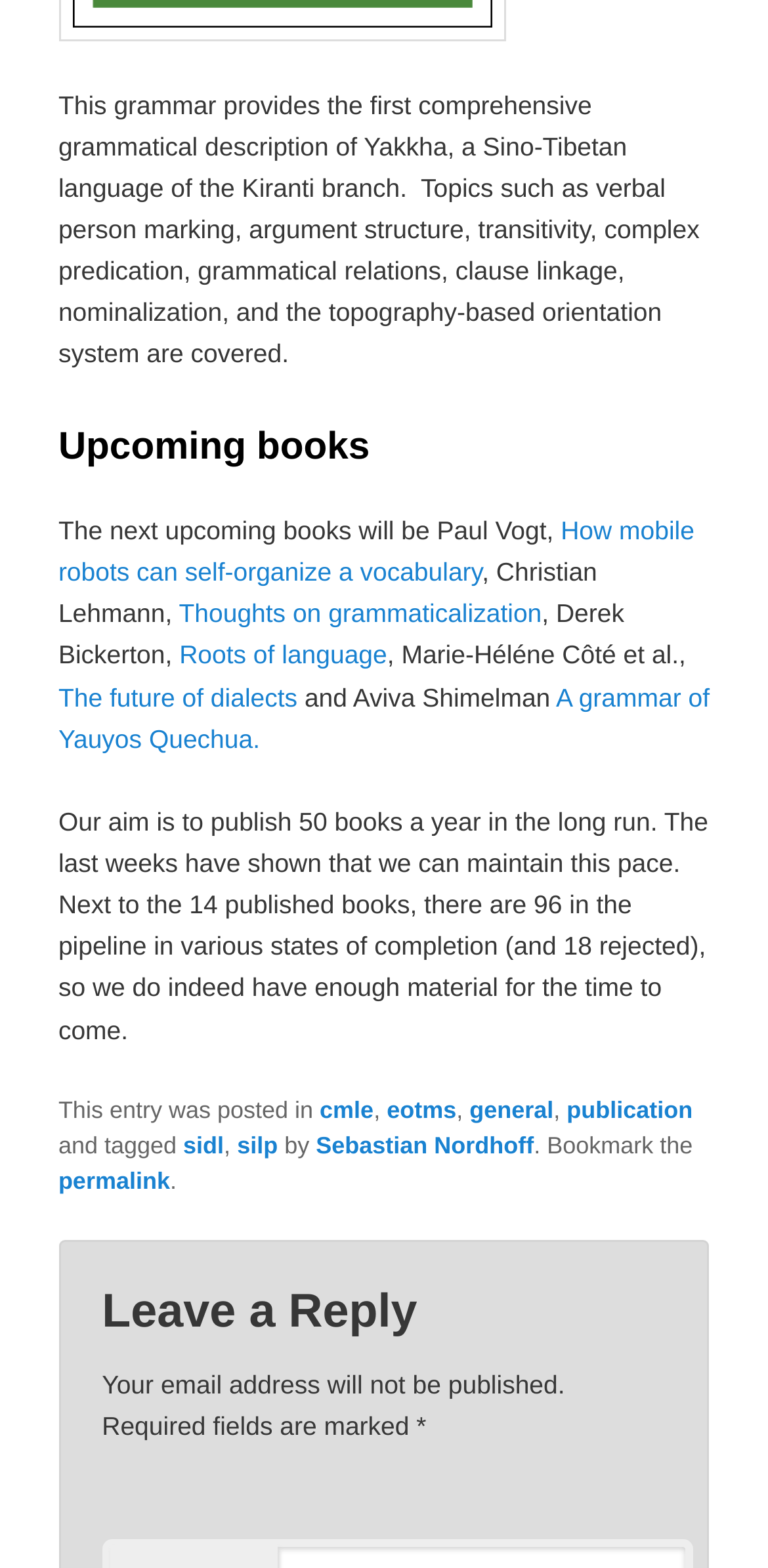Please identify the bounding box coordinates of the clickable area that will fulfill the following instruction: "Click on the link 'How mobile robots can self-organize a vocabulary'". The coordinates should be in the format of four float numbers between 0 and 1, i.e., [left, top, right, bottom].

[0.076, 0.329, 0.904, 0.374]